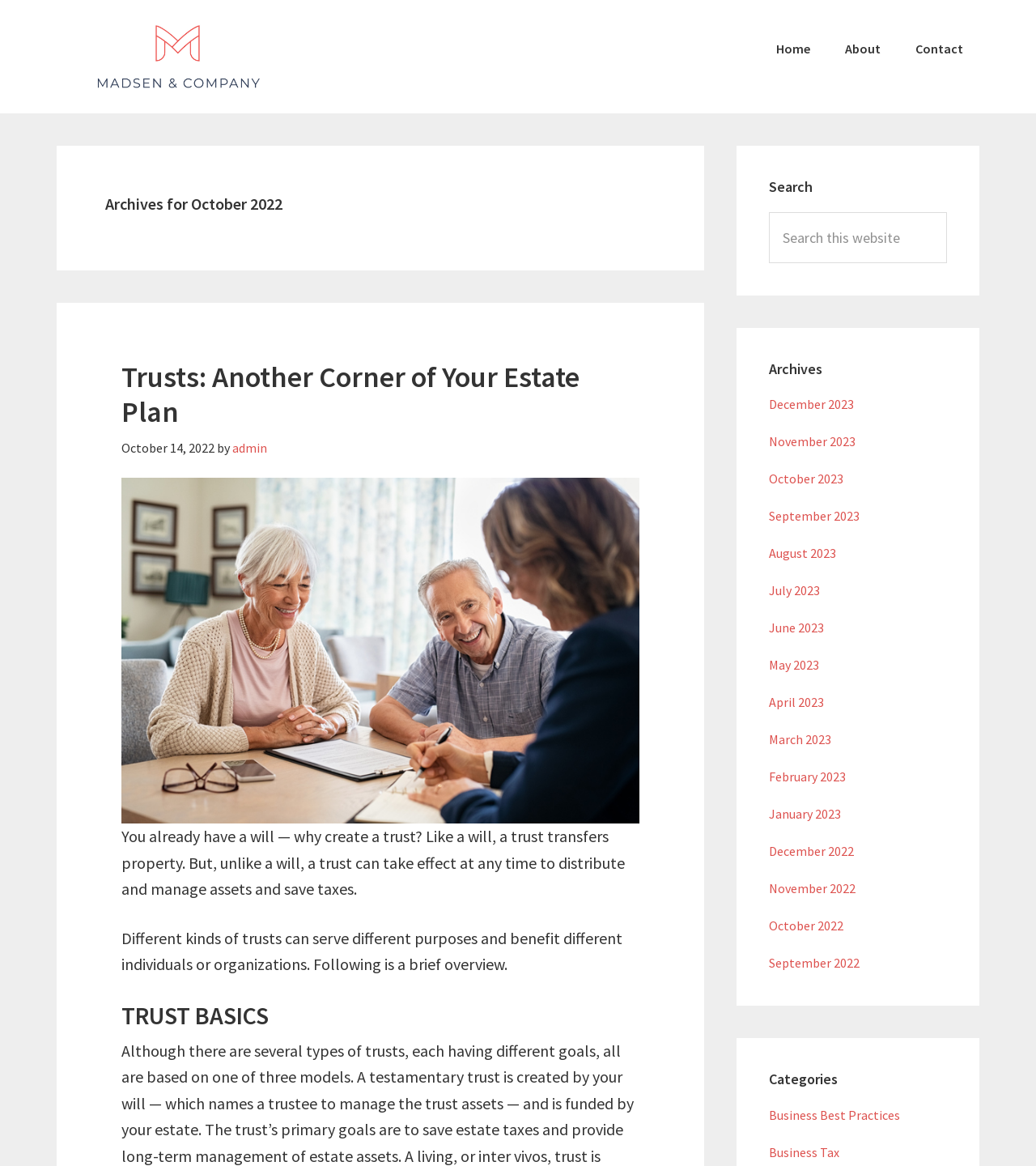Please provide the bounding box coordinates for the UI element as described: "Business Best Practices". The coordinates must be four floats between 0 and 1, represented as [left, top, right, bottom].

[0.742, 0.949, 0.869, 0.963]